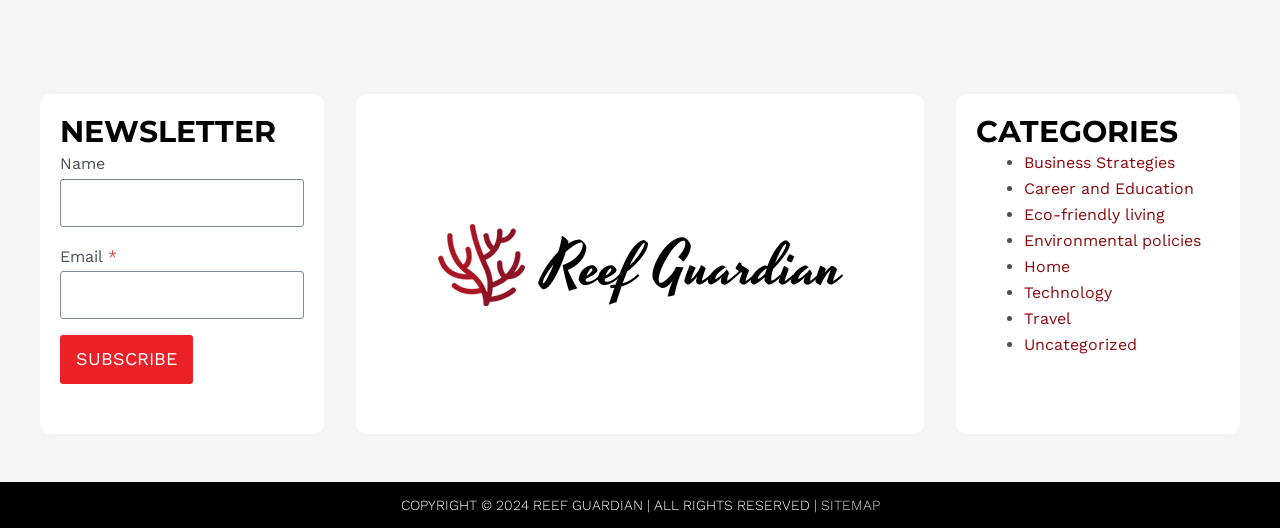Identify the bounding box coordinates of the region that should be clicked to execute the following instruction: "Check COPYRIGHT information".

[0.313, 0.941, 0.416, 0.971]